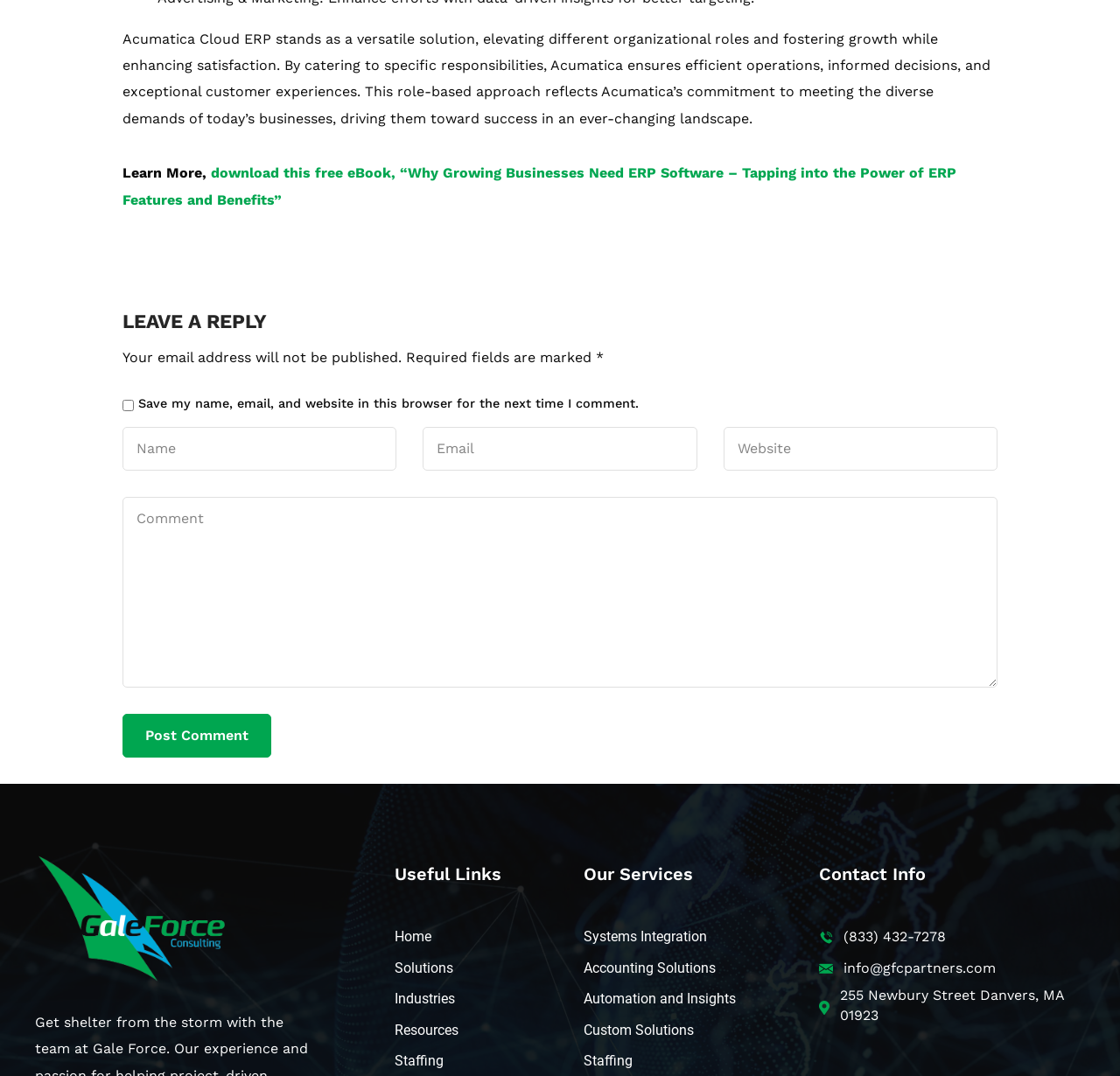Please find the bounding box coordinates of the section that needs to be clicked to achieve this instruction: "Post a comment".

[0.109, 0.664, 0.242, 0.704]